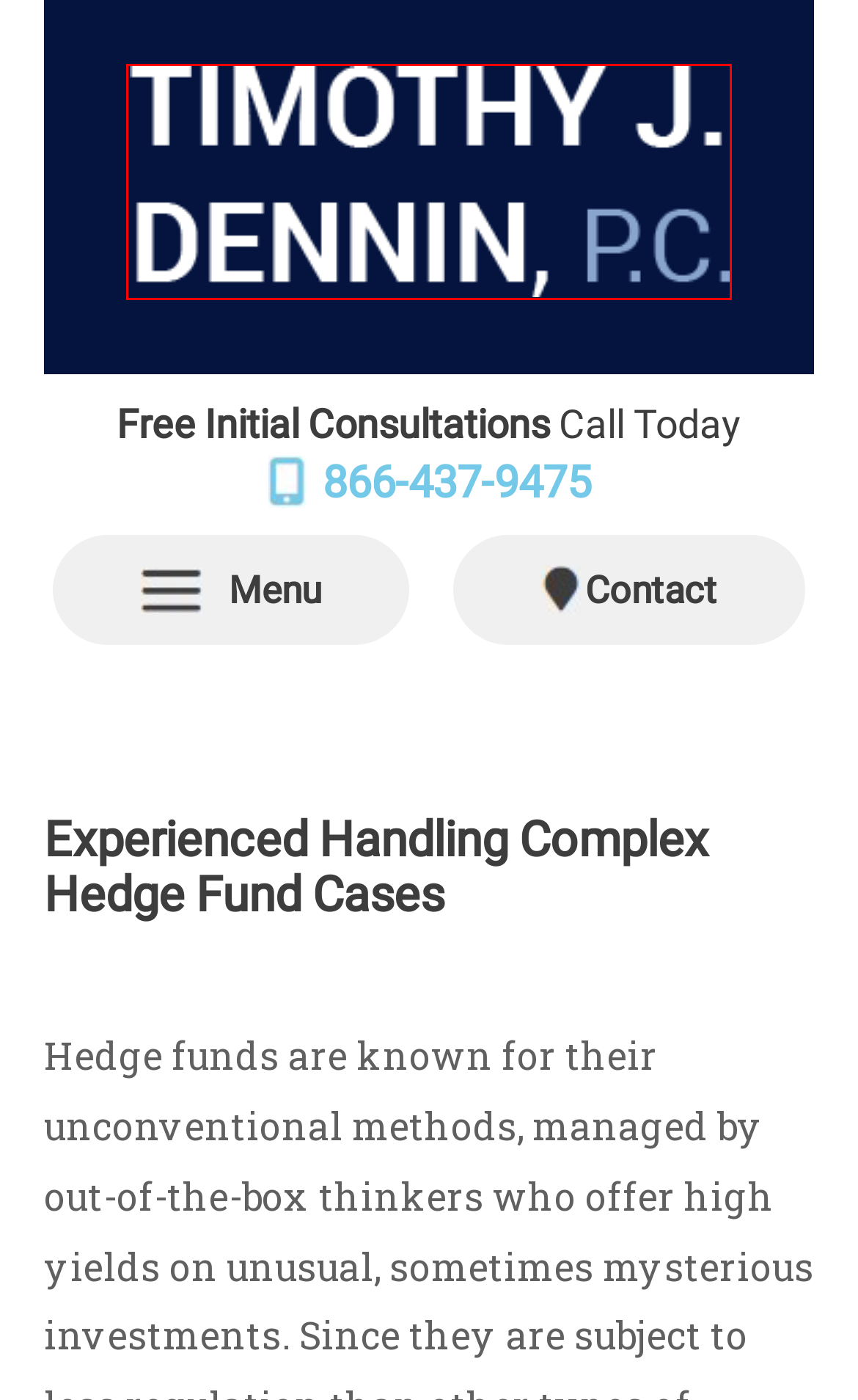Observe the screenshot of a webpage with a red bounding box highlighting an element. Choose the webpage description that accurately reflects the new page after the element within the bounding box is clicked. Here are the candidates:
A. Site Map | Timothy J. Dennin, P.C. | Northport, New York
B. New York IPO Fraud Lawyer | Misled, Deceived, Improperly Advised
C. Contact | Timothy J. Dennin, P.C. | Northport, New York
D. New York City Securities Litigation Lawyer | Investment Fraud | FINRA
E. New York Securities Litigation Attorney | Timothy J. Dennin, P.C.
F. Broker Misconduct FAQ | New York Attorney
G. New York FINRA Broker Negligence Lawyer | Manhattan Stock Broker Fraud
H. Northport Securities Law Office | Timothy J. Dennin, P.C. | Northport, New York

D